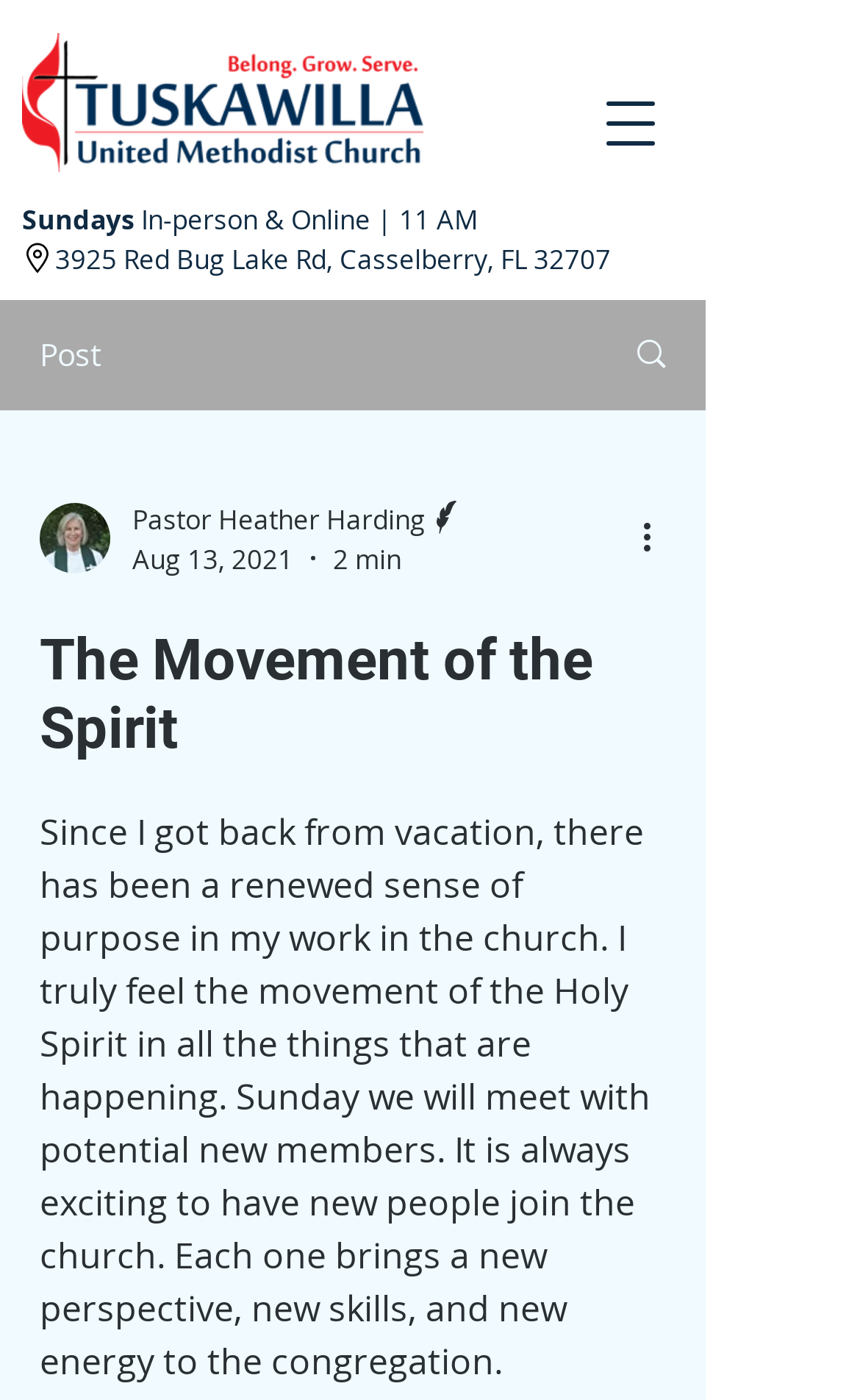Provide an in-depth caption for the webpage.

The webpage appears to be a blog post or article from a church website. At the top left, there is a logo of Tuskawilla UMC, a navy red image. Next to the logo, there is a button to open a navigation menu. 

Below the logo, there are three lines of text. The first line reads "Sundays" and the second line says "In-person & Online | 11 AM". The third line provides the church's address, "3925 Red Bug Lake Rd, Casselberry, FL 32707". 

On the right side of the page, there is a section with a heading "The Movement of the Spirit". Below the heading, there is a profile picture of the writer, Pastor Heather Harding, along with her name and title. The date of the post, "Aug 13, 2021", and the estimated reading time, "2 min", are also displayed. 

There is a main article section below, which starts with the sentence "Since I got back from vacation, there has been a renewed sense of purpose in my work in the church." The article discusses the writer's feelings about the movement of the Holy Spirit in the church and an upcoming meeting with potential new members.